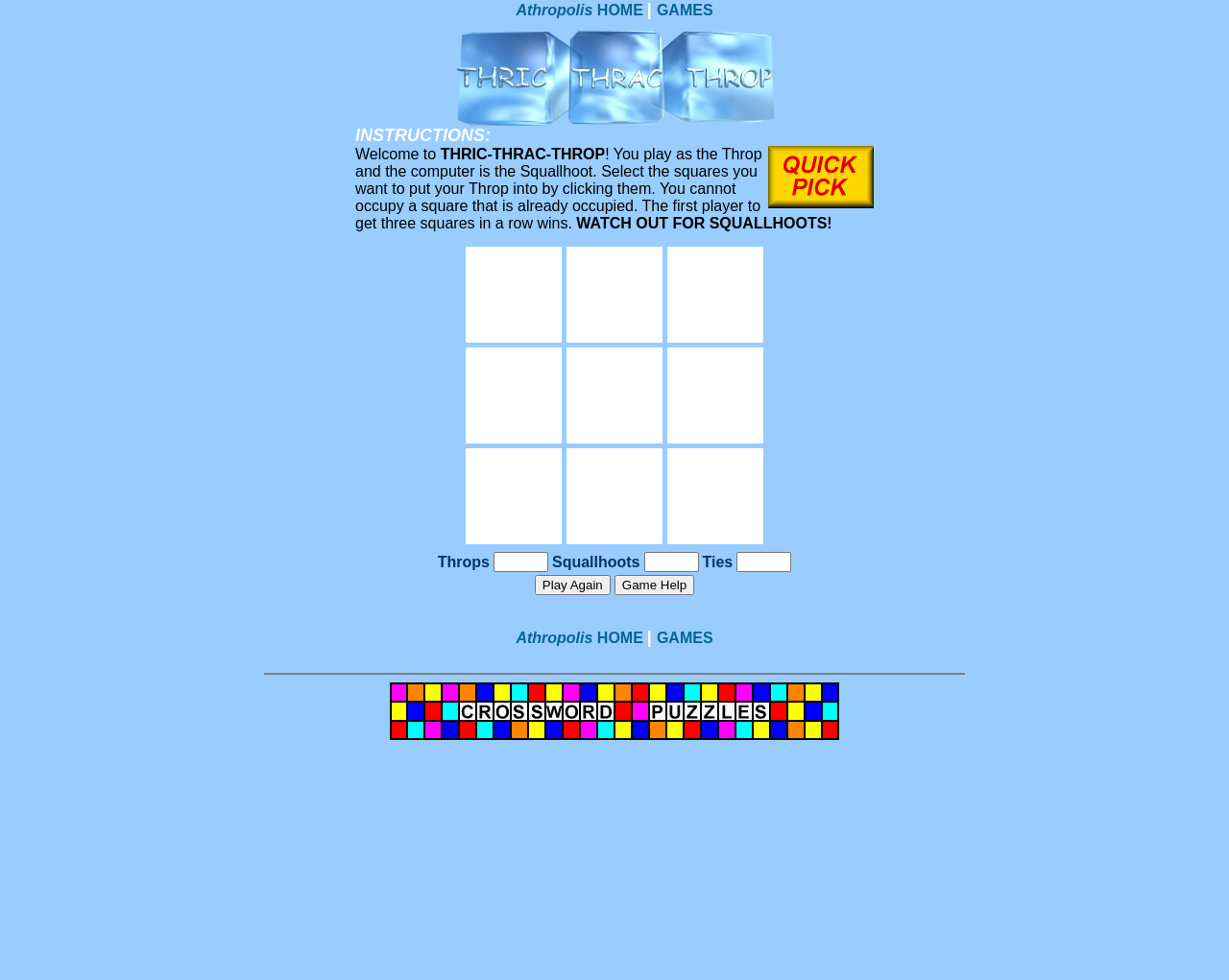Determine the coordinates of the bounding box for the clickable area needed to execute this instruction: "Enter the number of Throps".

[0.402, 0.563, 0.446, 0.584]